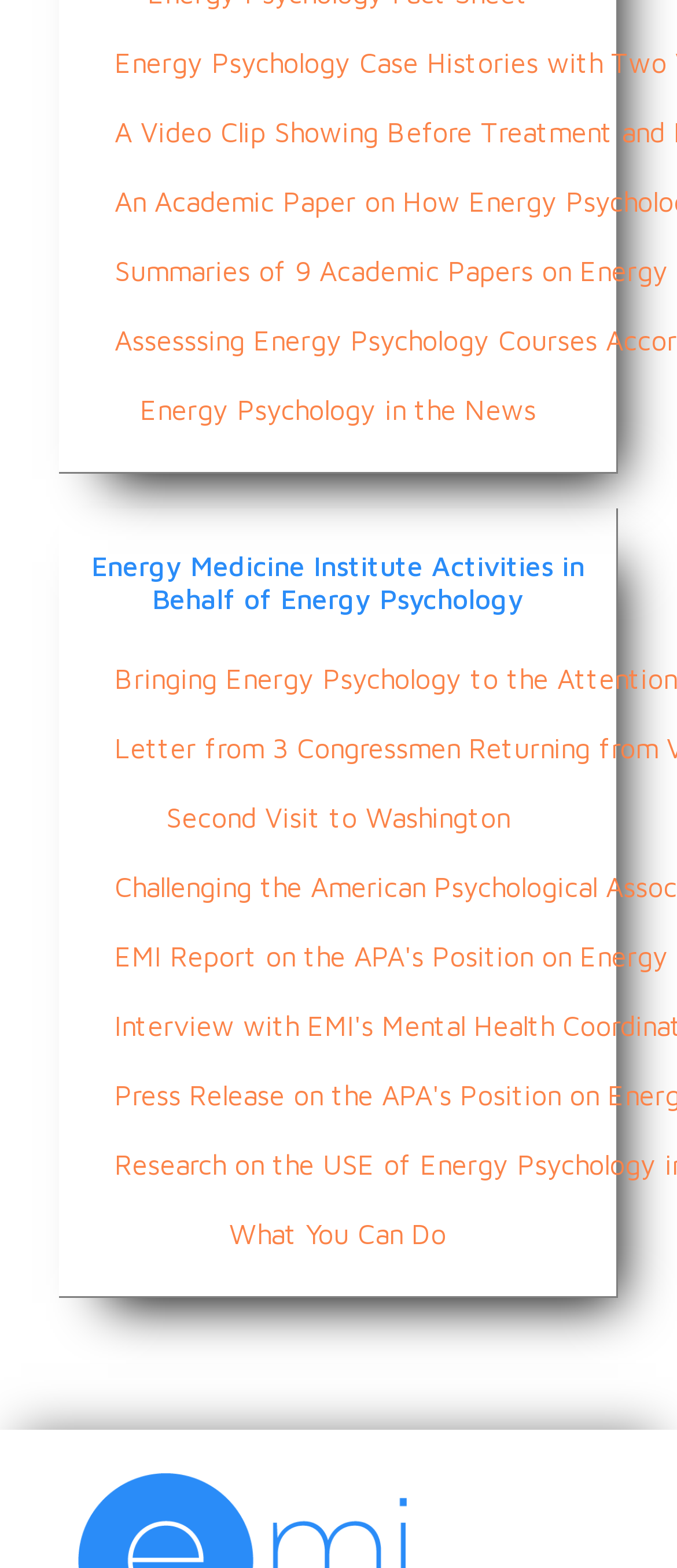Find the bounding box coordinates of the clickable area that will achieve the following instruction: "go to ImageJ".

None